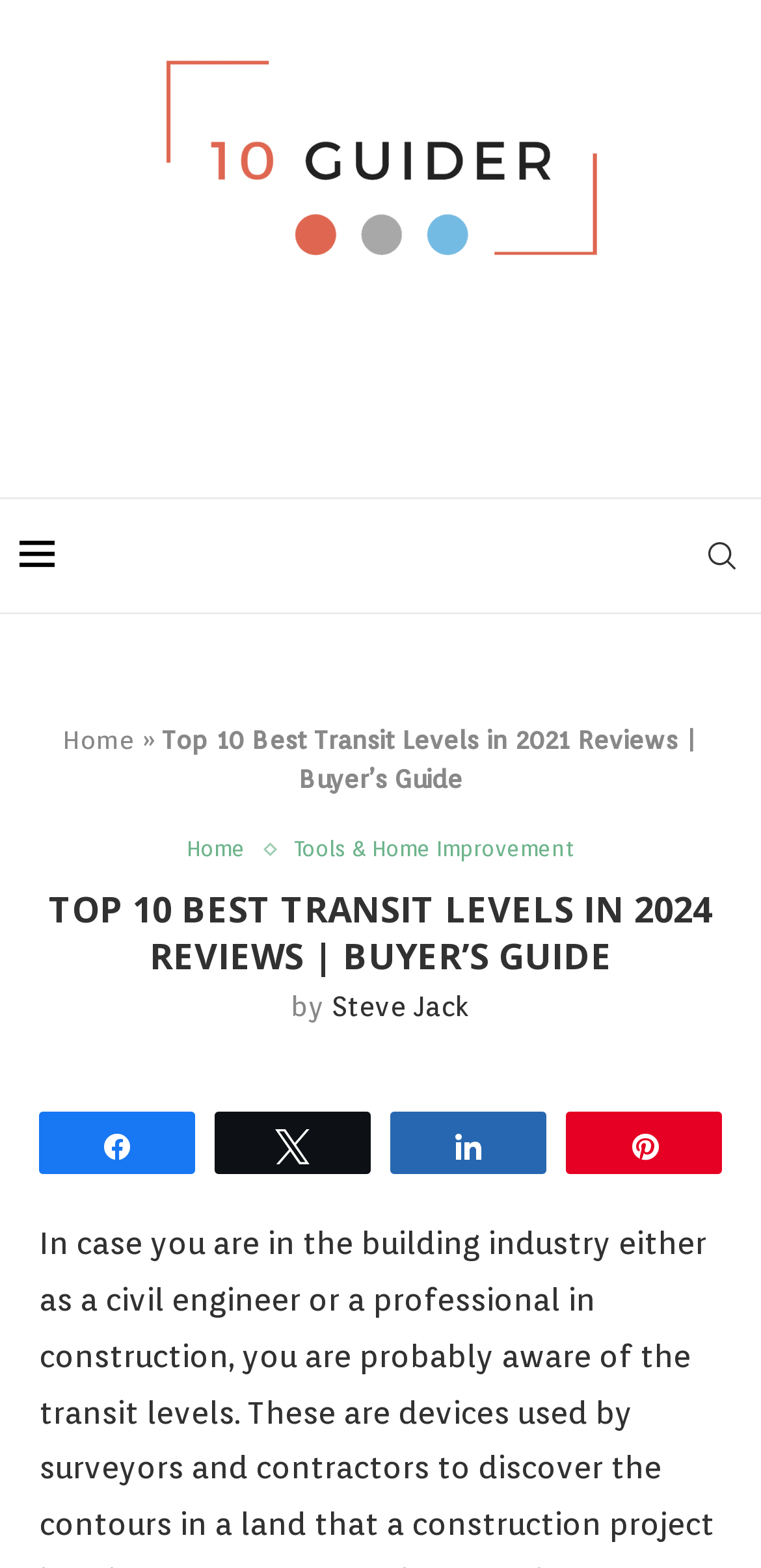Who is the author of the article?
Using the image, provide a concise answer in one word or a short phrase.

Steve Jack